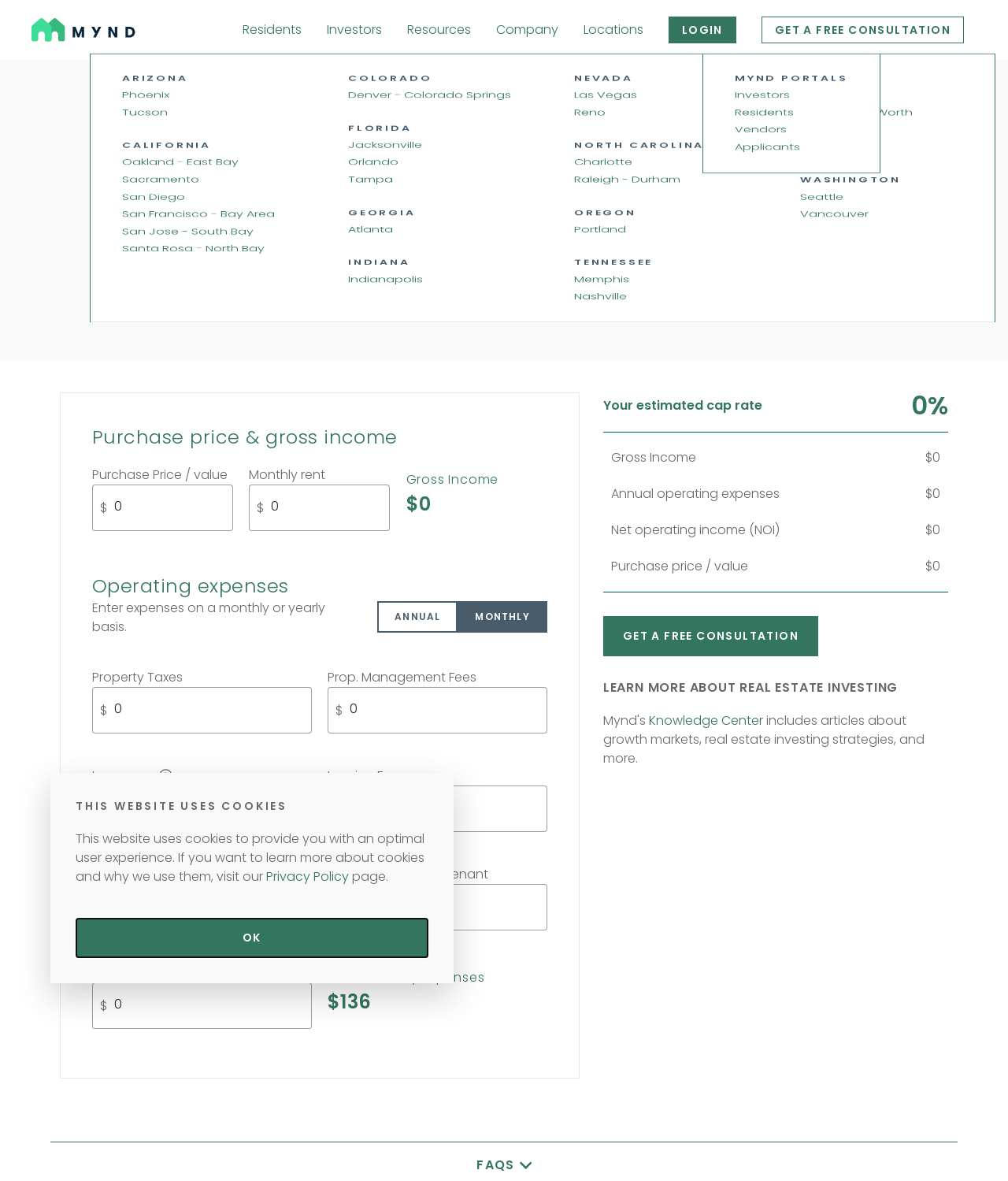Find the bounding box coordinates of the area that needs to be clicked in order to achieve the following instruction: "visit the 'Knowledge Center'". The coordinates should be specified as four float numbers between 0 and 1, i.e., [left, top, right, bottom].

[0.644, 0.602, 0.757, 0.618]